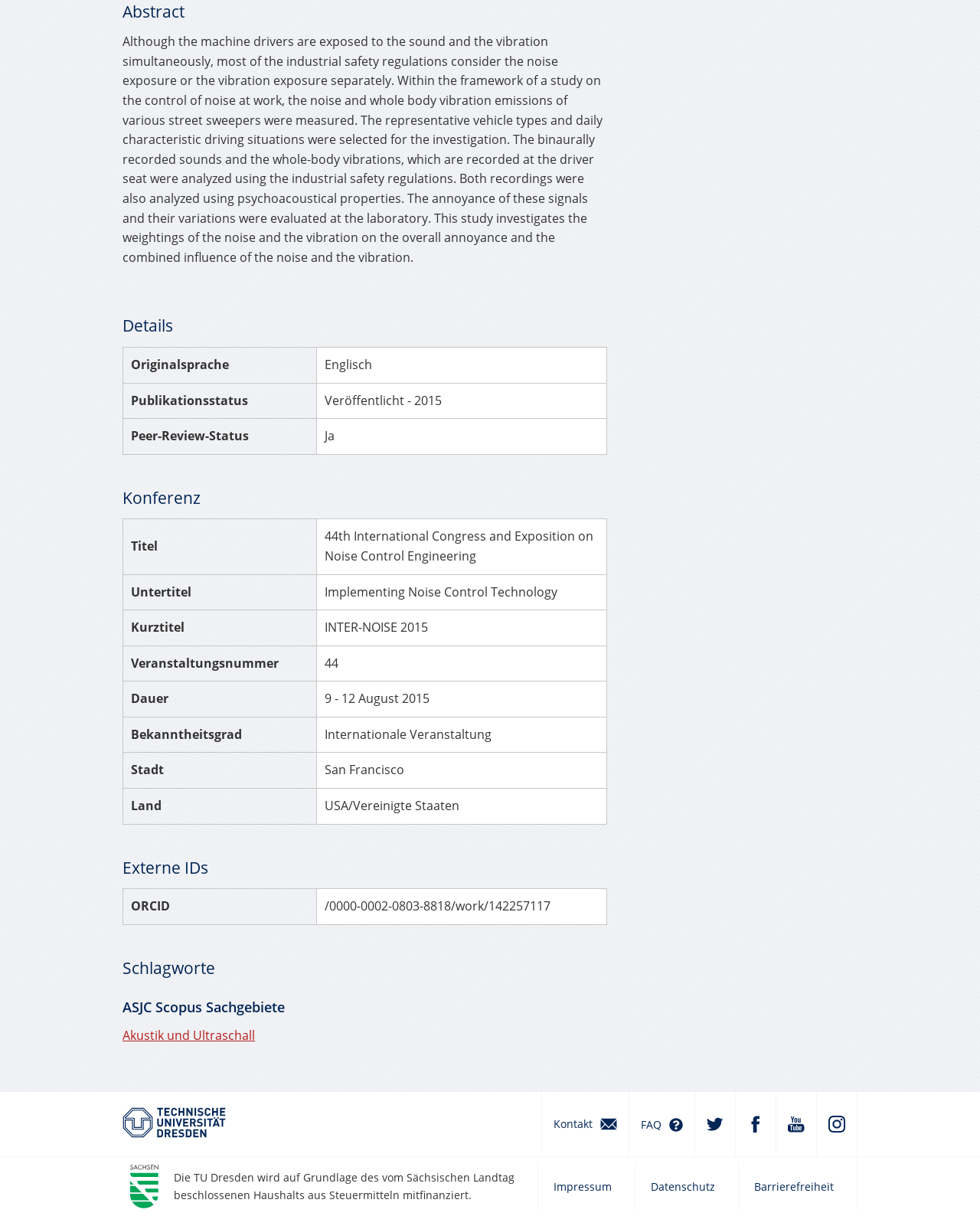Calculate the bounding box coordinates for the UI element based on the following description: "Datenschutz". Ensure the coordinates are four float numbers between 0 and 1, i.e., [left, top, right, bottom].

[0.648, 0.956, 0.753, 0.996]